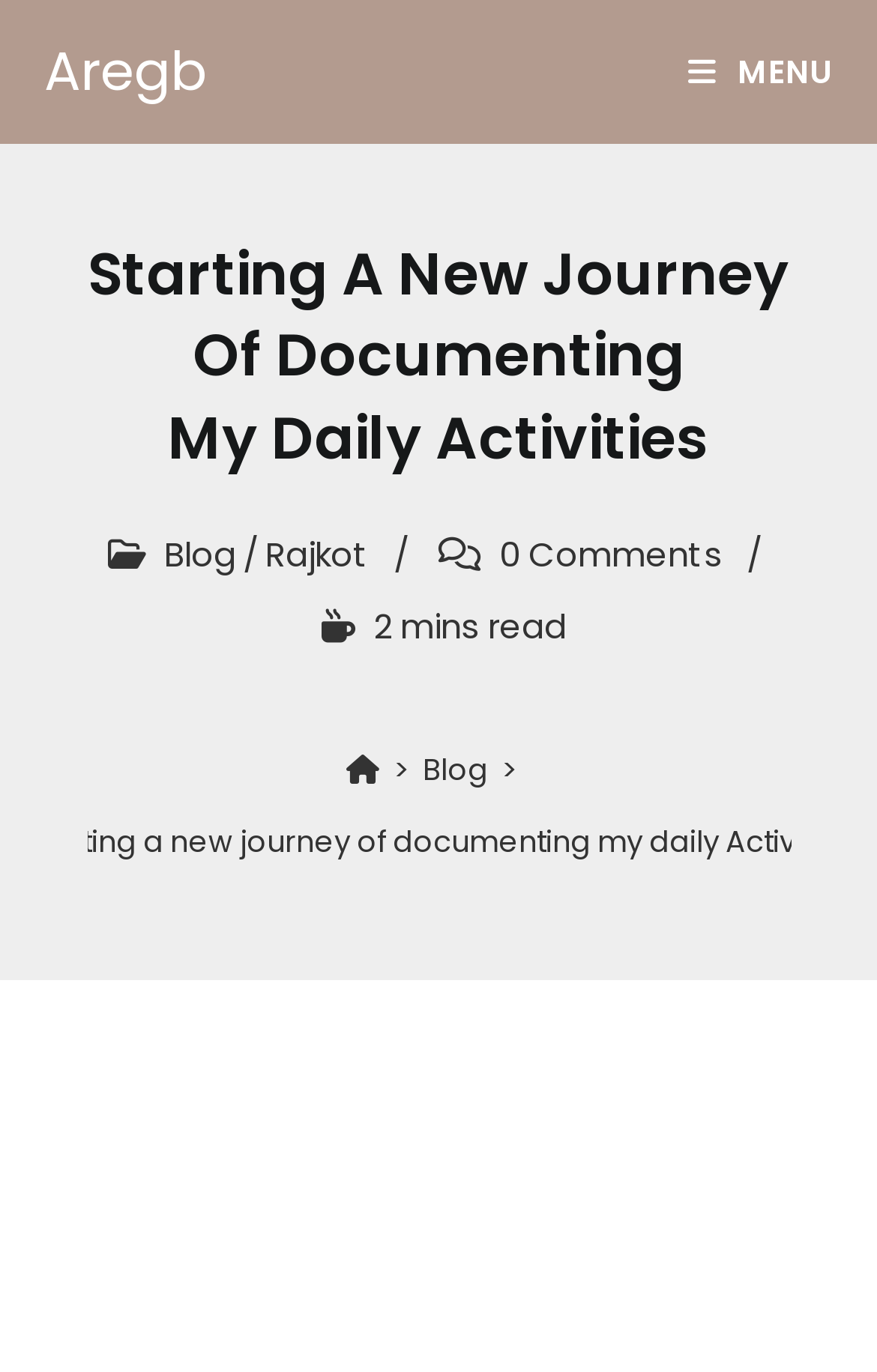Use a single word or phrase to answer the question: 
What is the category of this post?

Blog